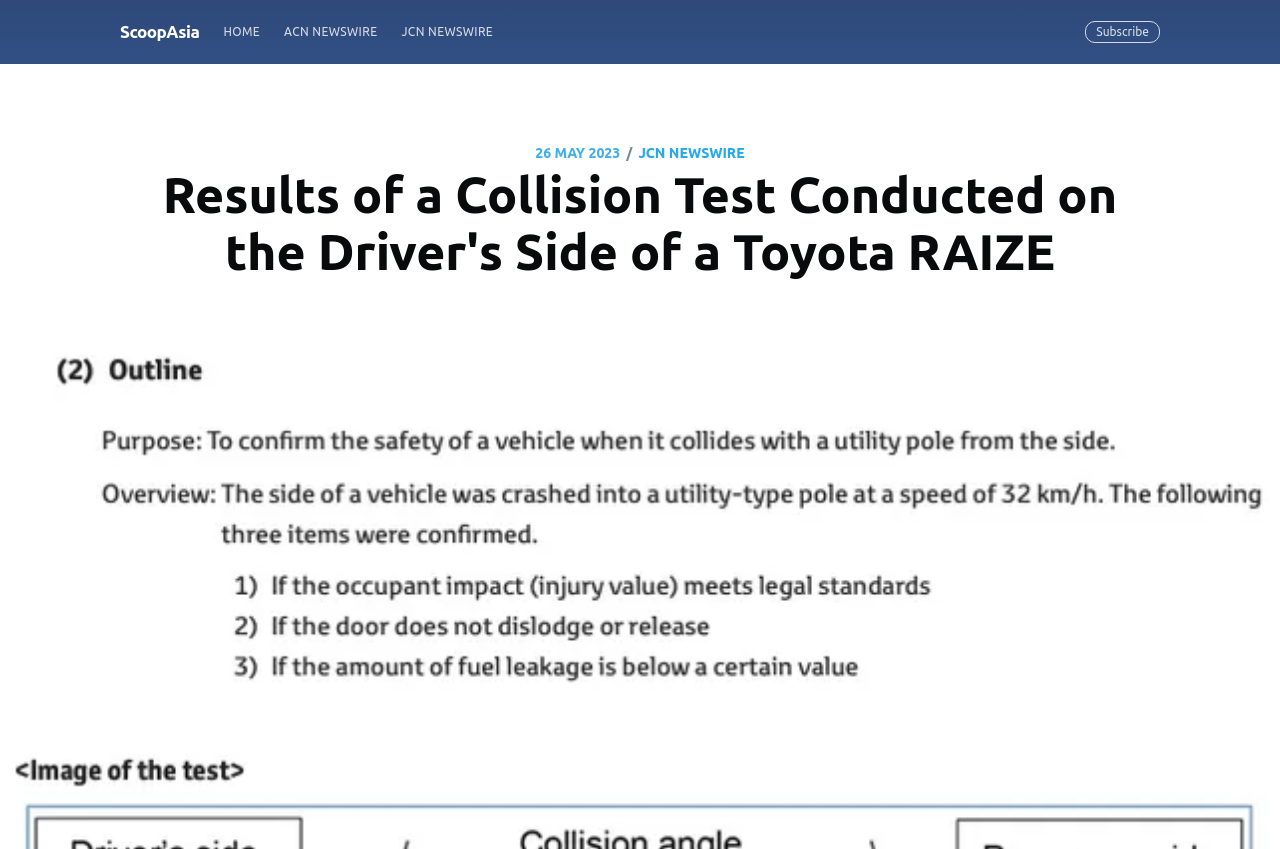How many menu items are there? Analyze the screenshot and reply with just one word or a short phrase.

3